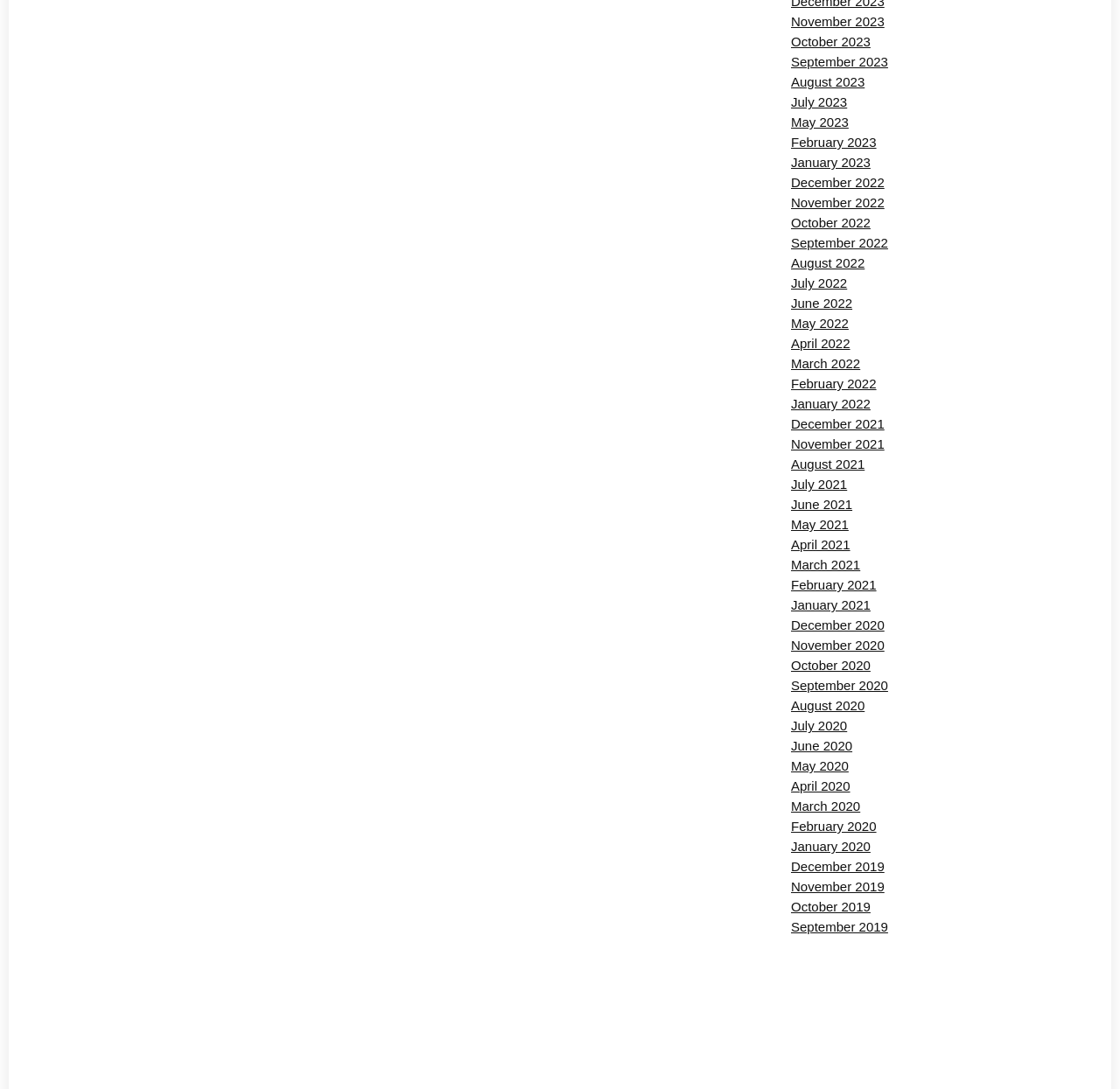Based on the image, provide a detailed response to the question:
What is the most recent month listed?

By examining the list of links, I found that the most recent month listed is November 2023, which is the first link in the list.